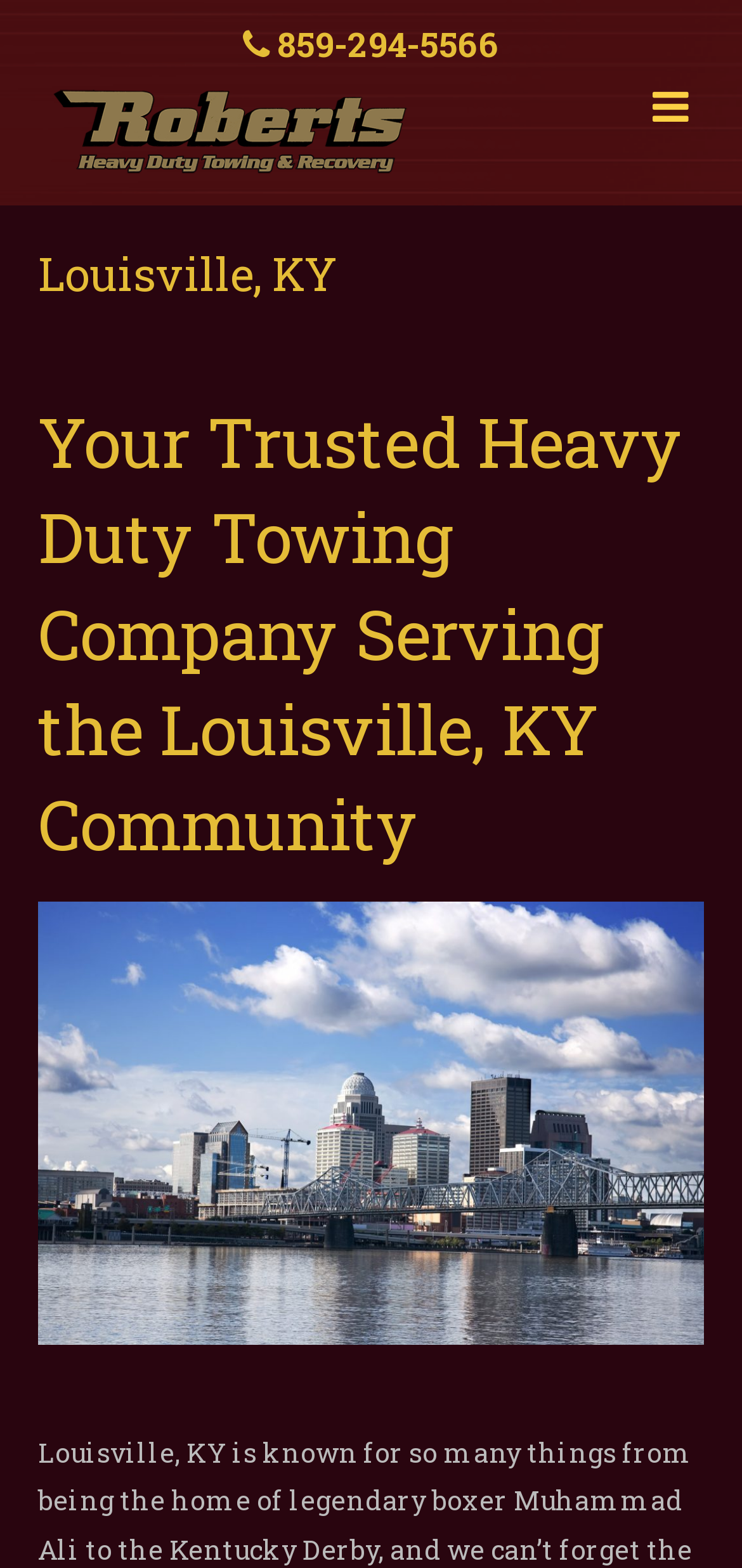What is the company name?
Please describe in detail the information shown in the image to answer the question.

I found the company name by looking at the link element with the OCR text 'Roberts Heavy Duty Towing, Inc' which is located at the top of the webpage, and it is also associated with an image element with the same description.